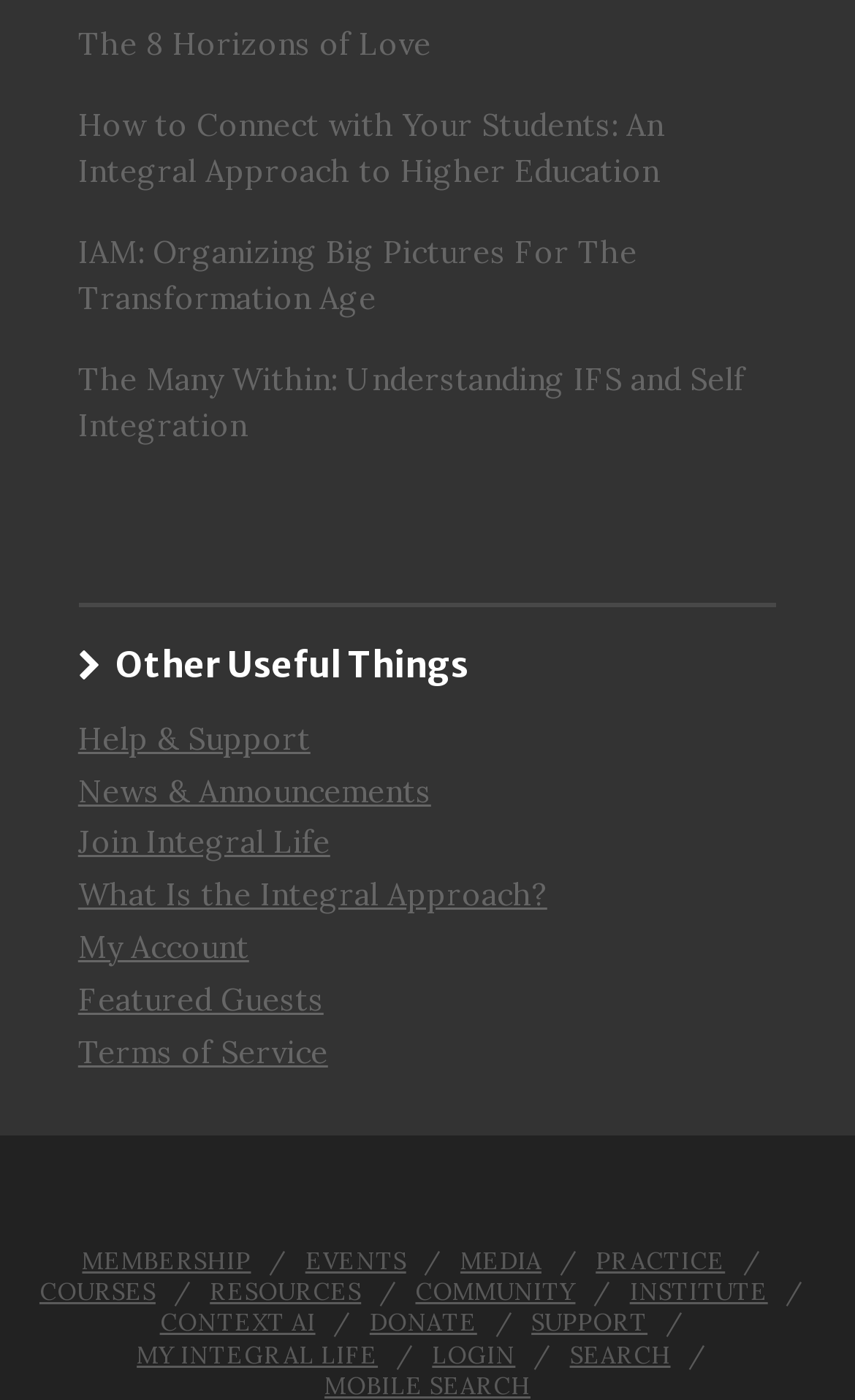Please give the bounding box coordinates of the area that should be clicked to fulfill the following instruction: "Join Integral Life". The coordinates should be in the format of four float numbers from 0 to 1, i.e., [left, top, right, bottom].

[0.091, 0.588, 0.386, 0.616]